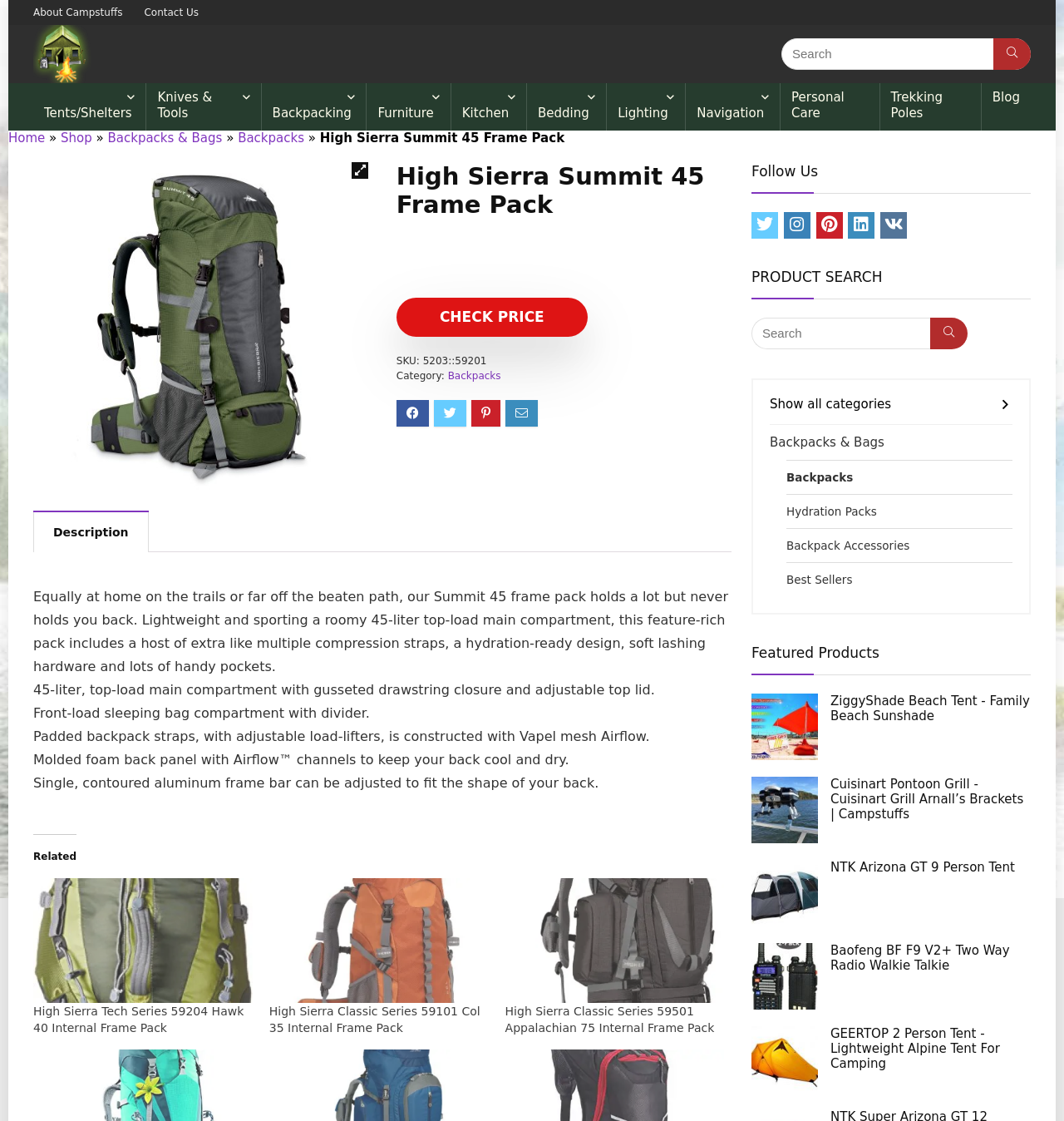Could you provide the bounding box coordinates for the portion of the screen to click to complete this instruction: "Browse related products"?

[0.031, 0.783, 0.237, 0.895]